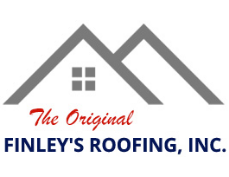Give an elaborate caption for the image.

The image features the logo of "Finley's Roofing, Inc," a company boasting a rich history in roofing services. The logo showcases a simplistic yet effective design consisting of two stylized roofs, conveying stability and reliability, with a prominent window element that symbolizes transparency and trustworthiness. The text "The Original" is elegantly scripted above the company's name, which is presented in bold, blue lettering. This logo effectively represents Finley's Roofing as a reputable choice for roofing needs, emphasizing its longstanding tradition in the roofing industry since 1938.